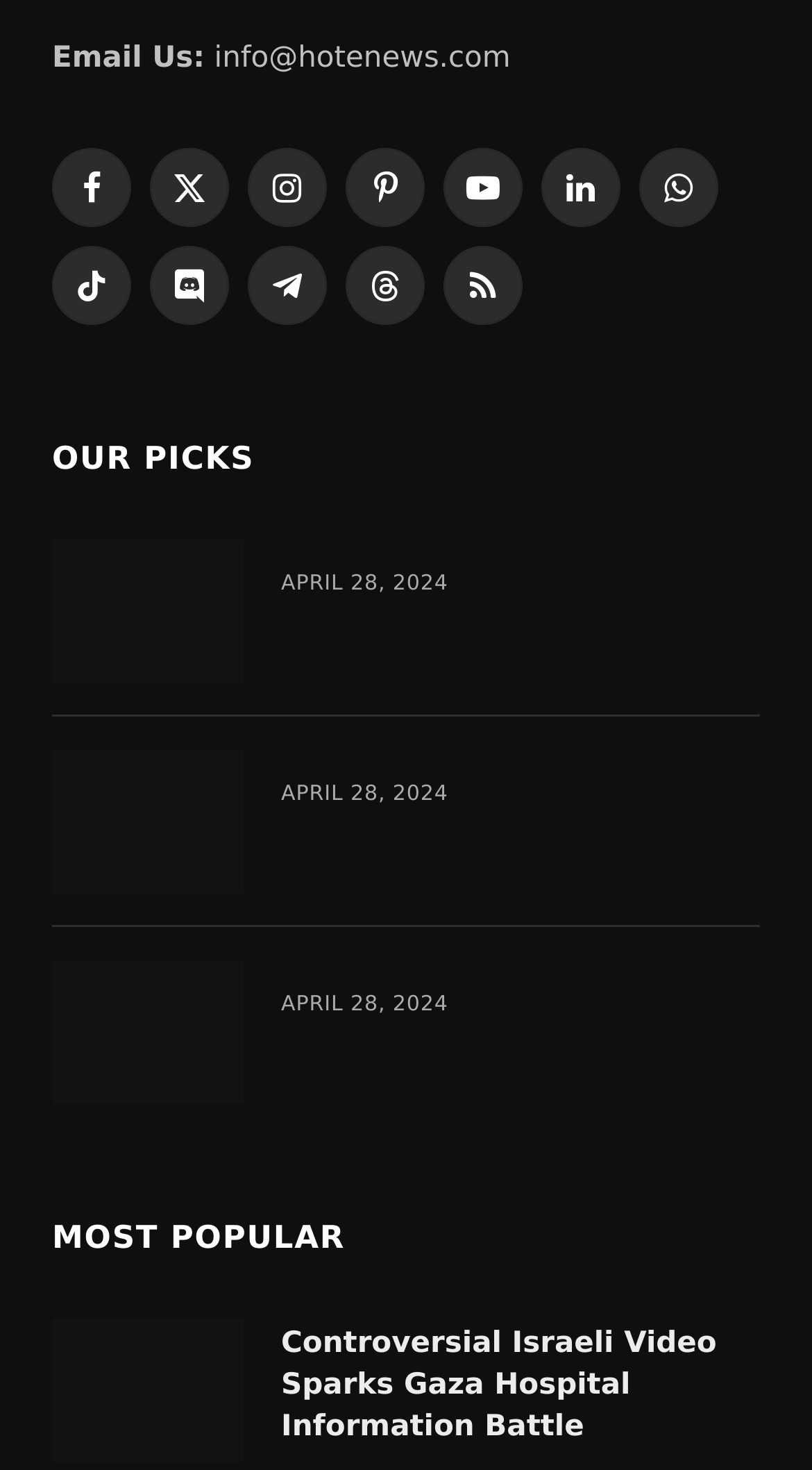What is the title of the first article?
Please answer the question as detailed as possible based on the image.

The title of the first article is not explicitly stated, but it can be inferred that it is an article from the 'OUR PICKS' section.